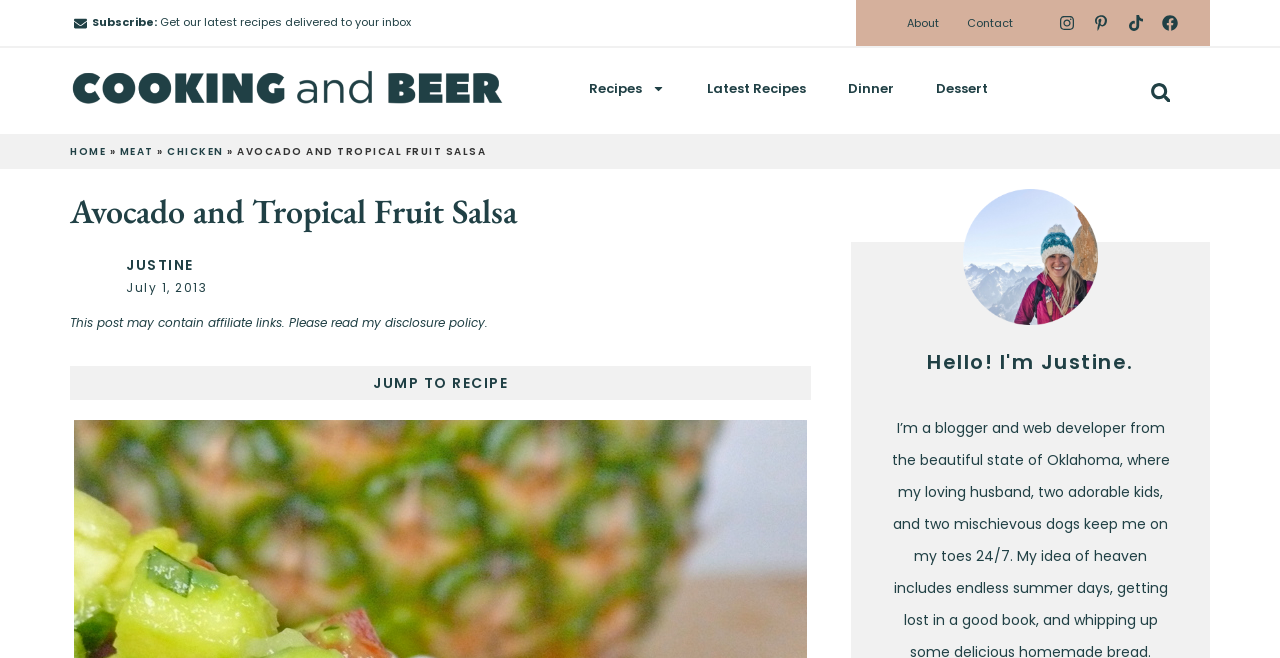Please provide the bounding box coordinate of the region that matches the element description: Latest Recipes. Coordinates should be in the format (top-left x, top-left y, bottom-right x, bottom-right y) and all values should be between 0 and 1.

[0.536, 0.104, 0.646, 0.165]